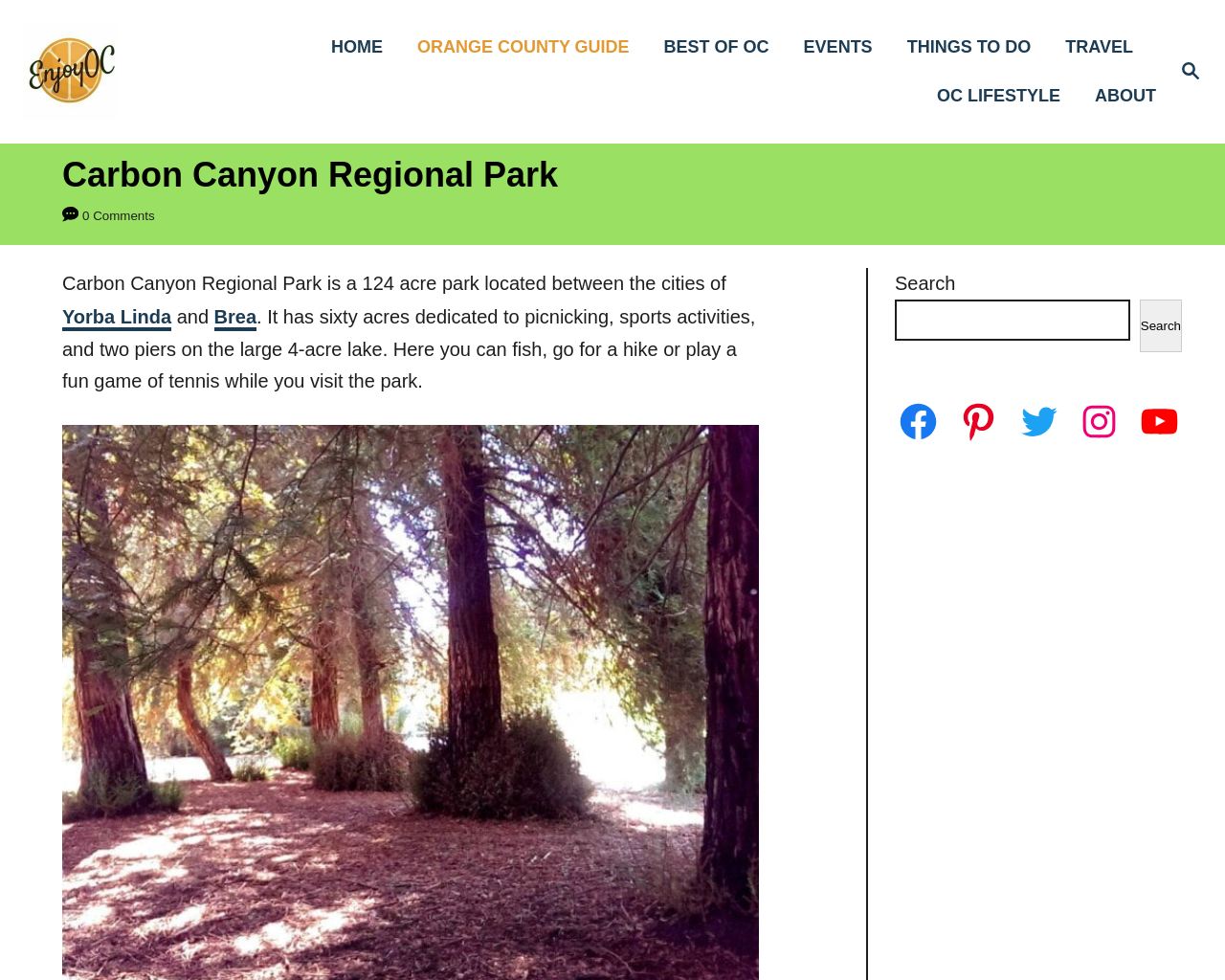Determine the bounding box for the UI element described here: "parent_node: Search title="Enjoy OC"".

[0.019, 0.024, 0.248, 0.122]